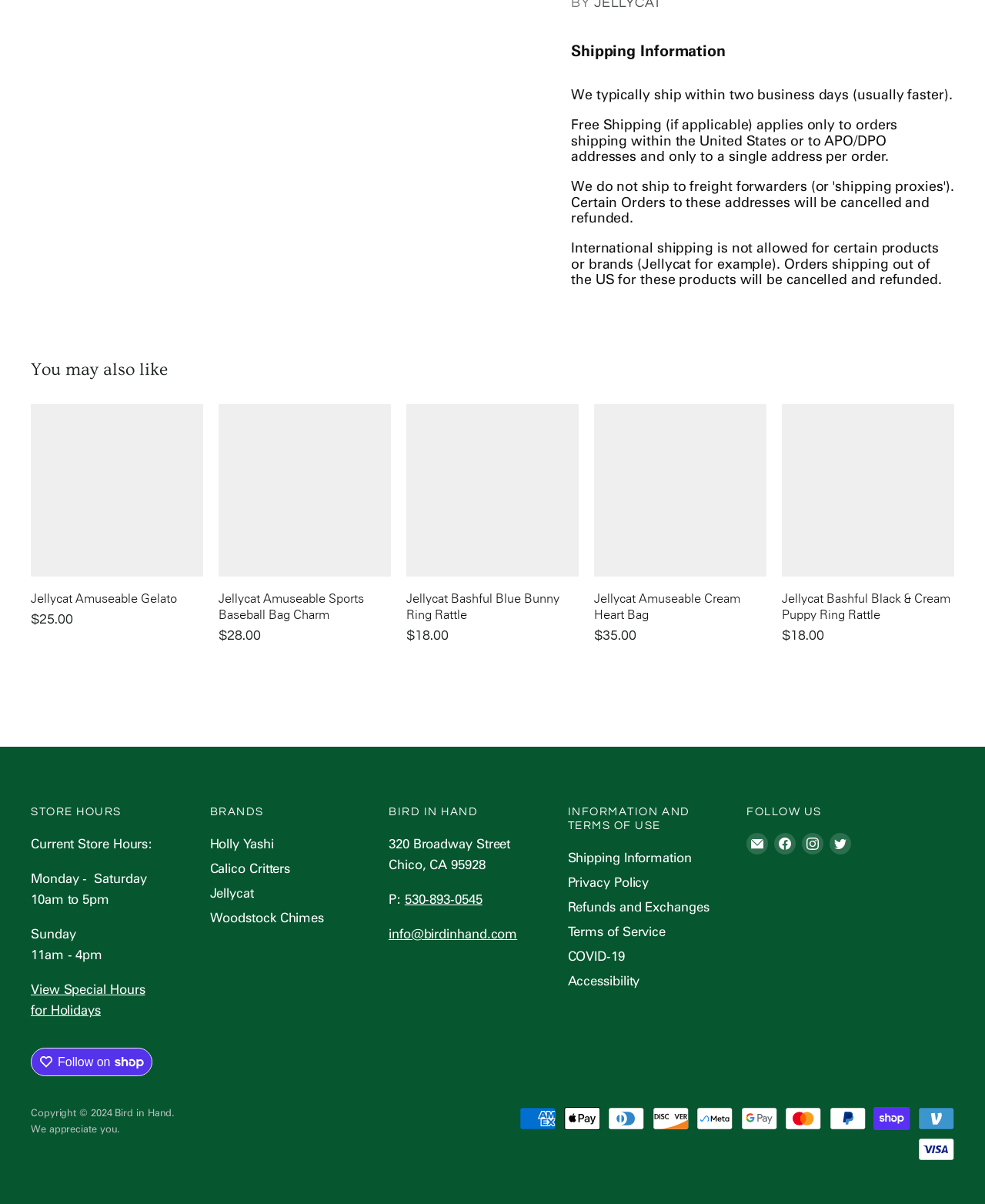Determine the bounding box coordinates for the region that must be clicked to execute the following instruction: "View special hours for holidays".

[0.031, 0.814, 0.147, 0.845]